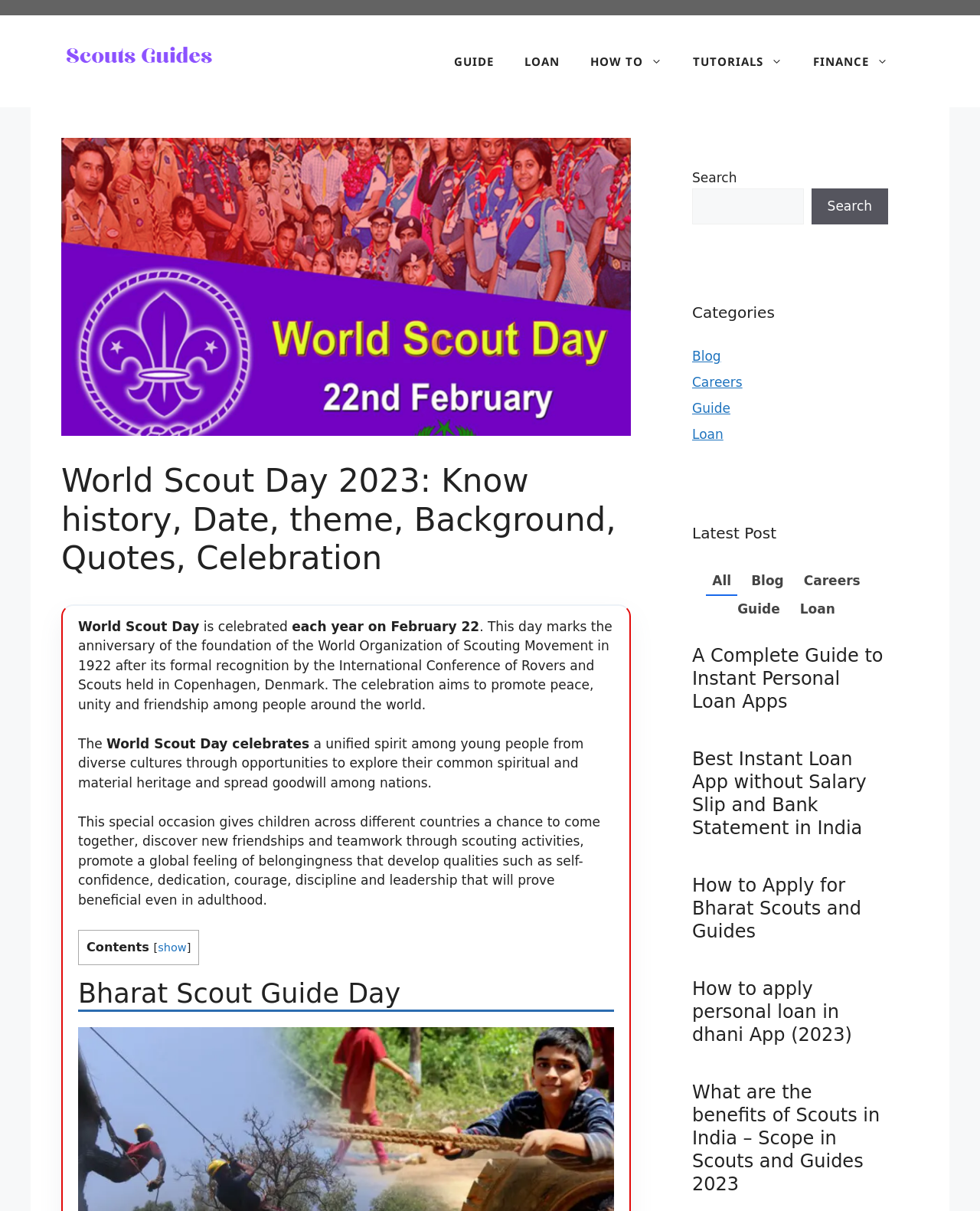What is World Scout Day celebrated on?
Provide a well-explained and detailed answer to the question.

According to the webpage, World Scout Day is celebrated on February 22 every year, which marks the anniversary of the foundation of the World Organization of Scouting Movement in 1922.